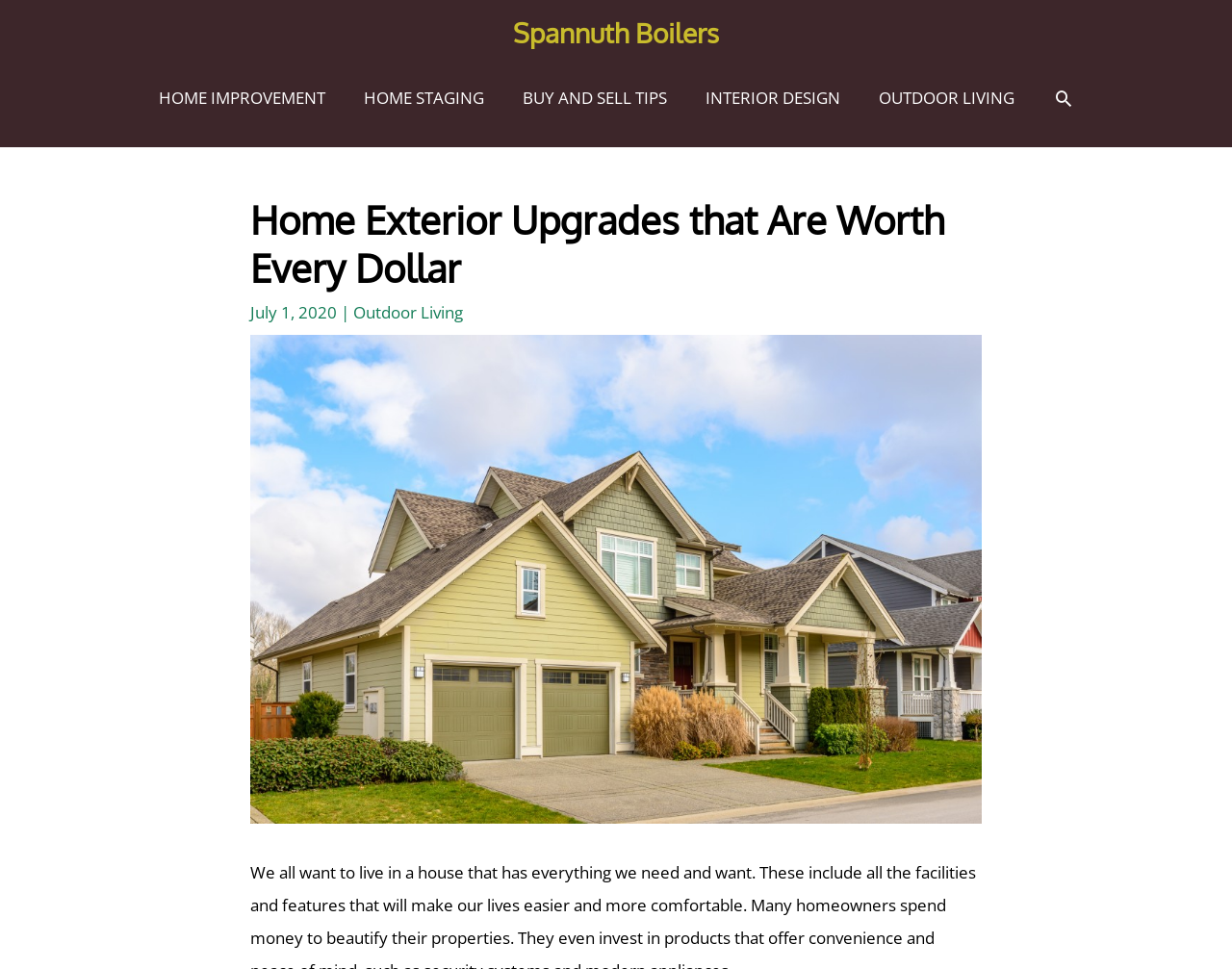Bounding box coordinates are specified in the format (top-left x, top-left y, bottom-right x, bottom-right y). All values are floating point numbers bounded between 0 and 1. Please provide the bounding box coordinate of the region this sentence describes: Buy and Sell Tips

[0.408, 0.068, 0.557, 0.135]